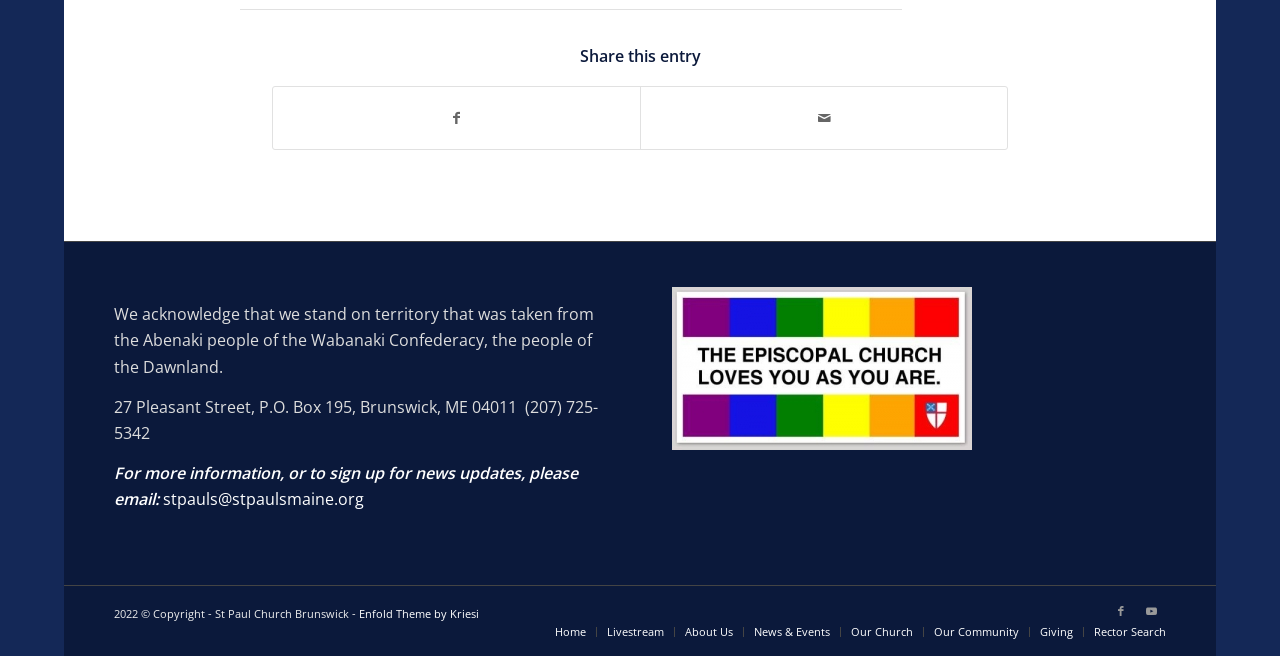Determine the coordinates of the bounding box that should be clicked to complete the instruction: "Search for something". The coordinates should be represented by four float numbers between 0 and 1: [left, top, right, bottom].

None